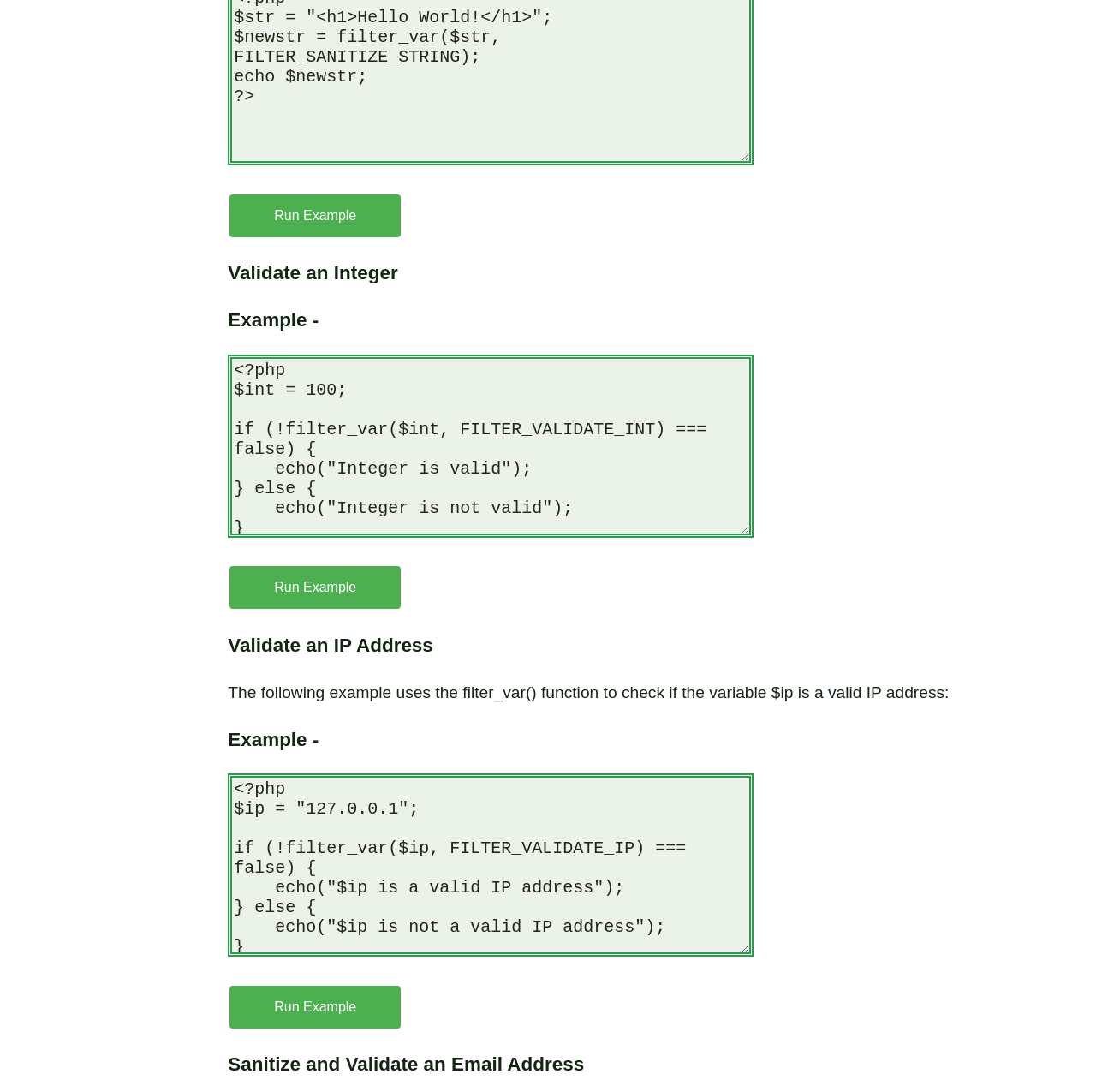Please examine the image and answer the question with a detailed explanation:
How many examples are provided on the webpage?

The webpage provides three examples: validating an integer, validating an IP address, and sanitizing and validating an email address, each with its own code snippet and 'Run Example' button.